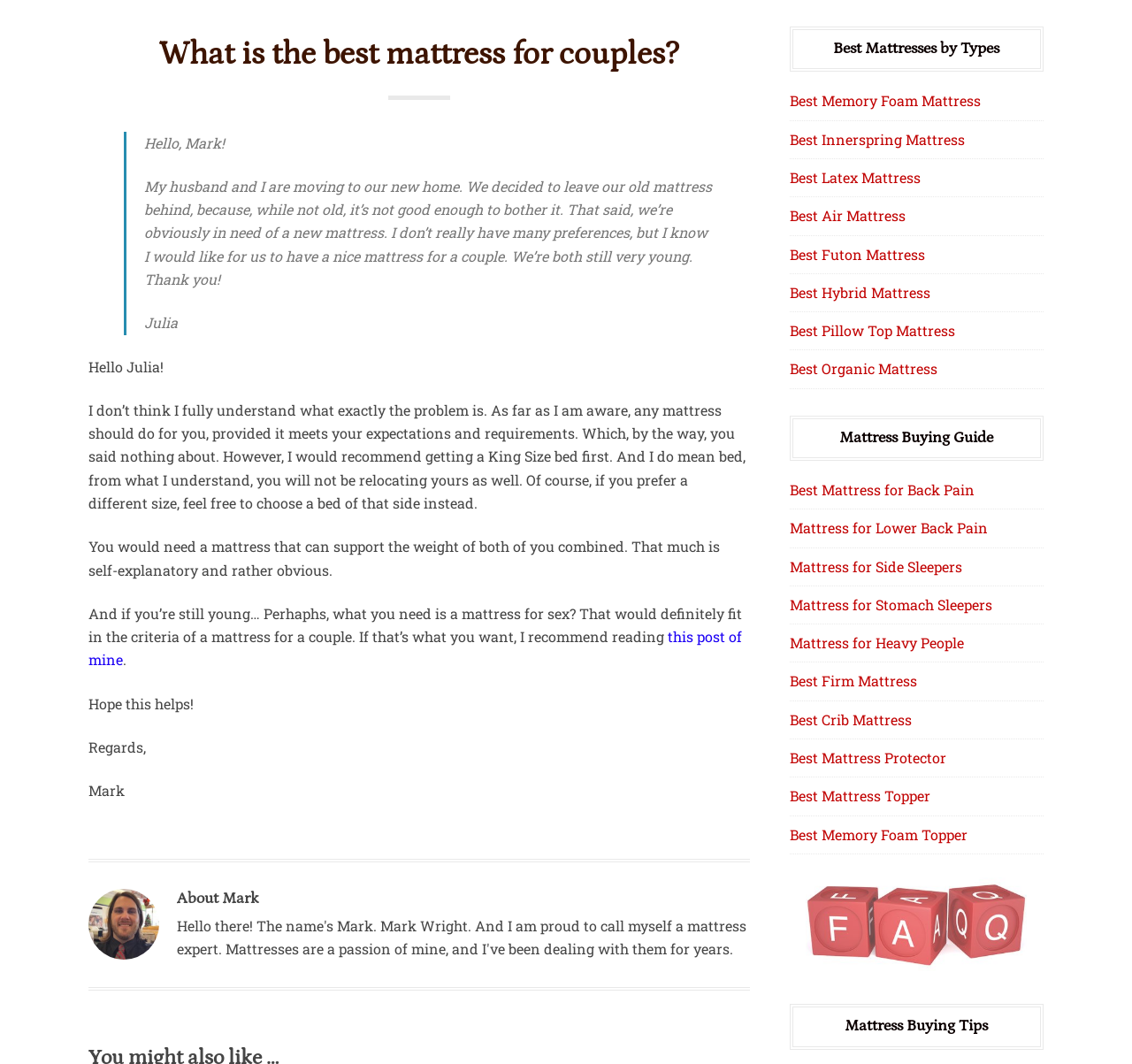Specify the bounding box coordinates of the element's region that should be clicked to achieve the following instruction: "Click the link to learn about the best memory foam mattress". The bounding box coordinates consist of four float numbers between 0 and 1, in the format [left, top, right, bottom].

[0.697, 0.086, 0.866, 0.103]